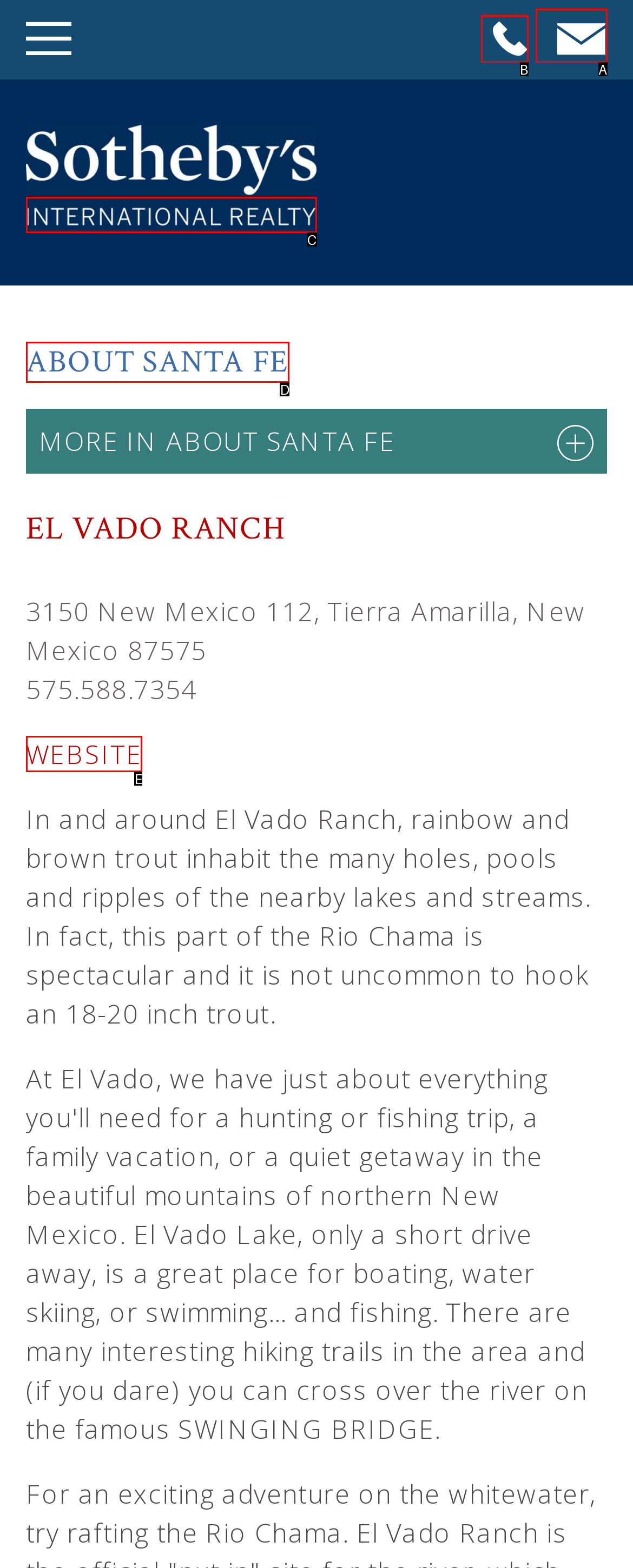Match the element description: About Santa Fe to the correct HTML element. Answer with the letter of the selected option.

D